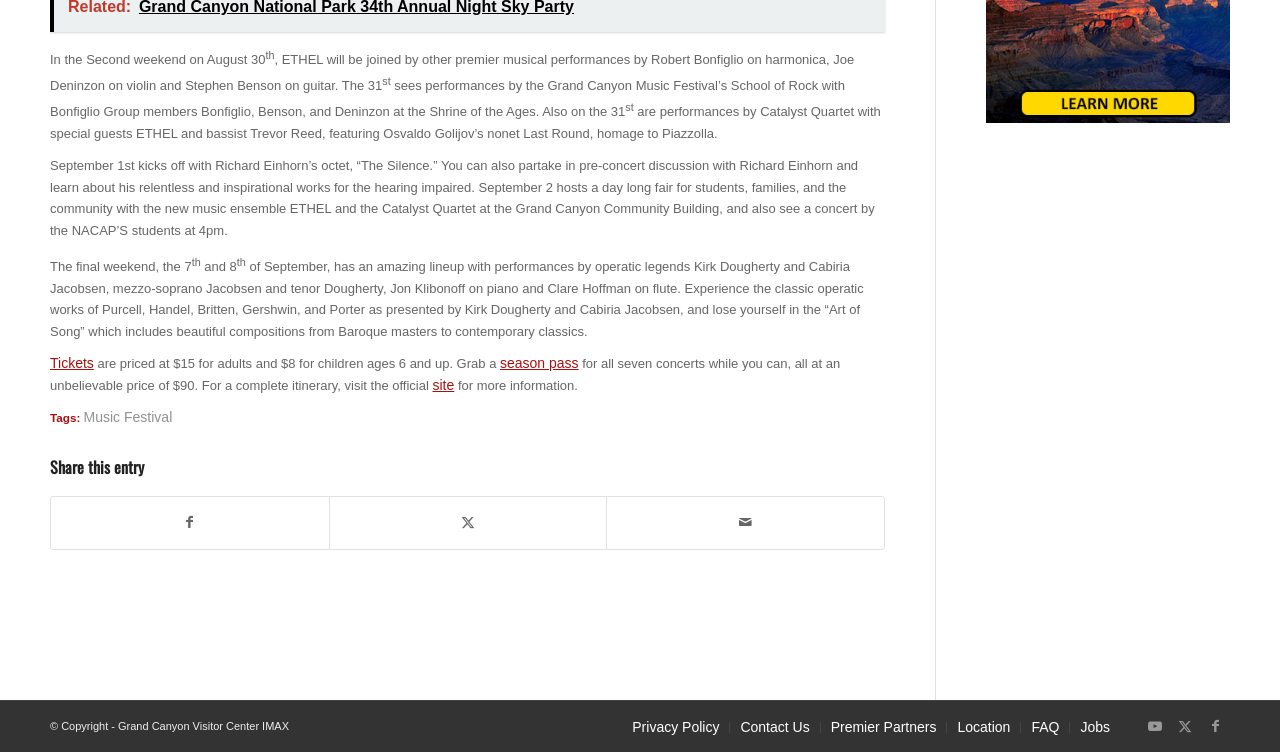Please identify the bounding box coordinates of the clickable region that I should interact with to perform the following instruction: "Click on Tickets". The coordinates should be expressed as four float numbers between 0 and 1, i.e., [left, top, right, bottom].

[0.039, 0.472, 0.073, 0.494]